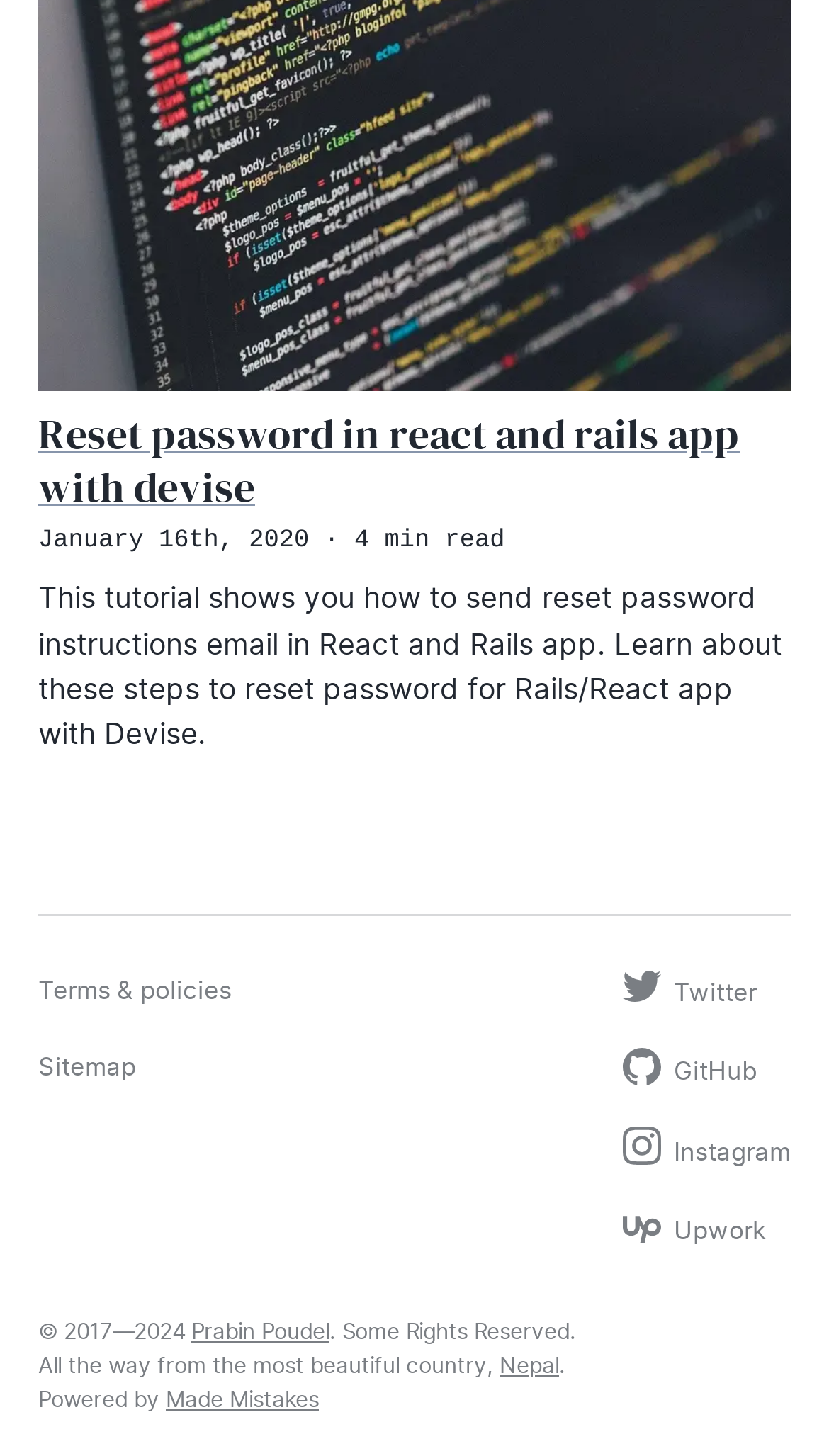Given the element description Prabin Poudel, predict the bounding box coordinates for the UI element in the webpage screenshot. The format should be (top-left x, top-left y, bottom-right x, bottom-right y), and the values should be between 0 and 1.

[0.231, 0.908, 0.397, 0.923]